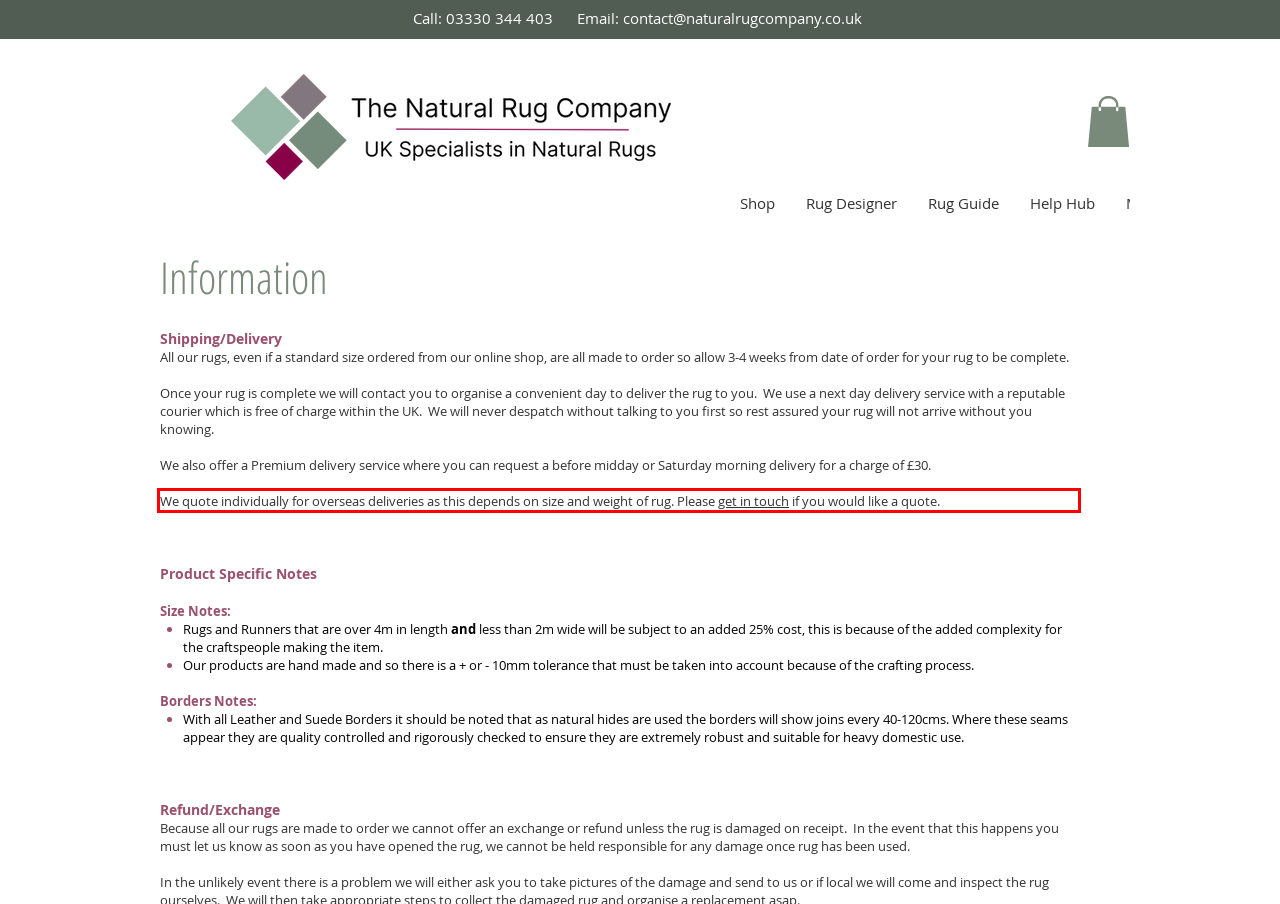You are presented with a webpage screenshot featuring a red bounding box. Perform OCR on the text inside the red bounding box and extract the content.

We quote individually for overseas deliveries as this depends on size and weight of rug. Please get in touch if you would like a quote.